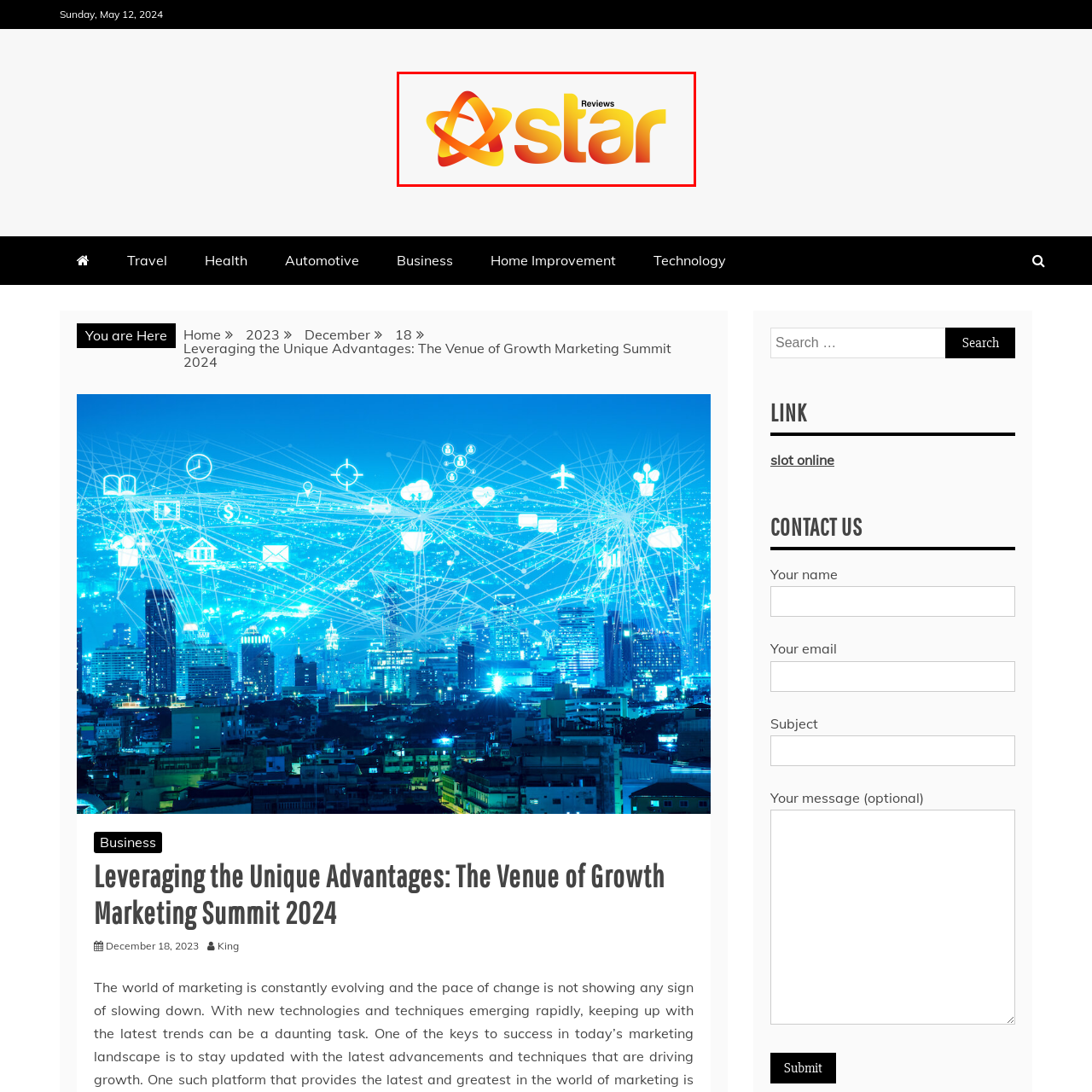What aspect of the brand is emphasized by the word 'Reviews'?
View the image encased in the red bounding box and respond with a detailed answer informed by the visual information.

The word 'Reviews' is presented in a more subdued color, which emphasizes the evaluative aspect of the brand, suggesting that Star Reviews aims to provide trustworthy news and product reviews.